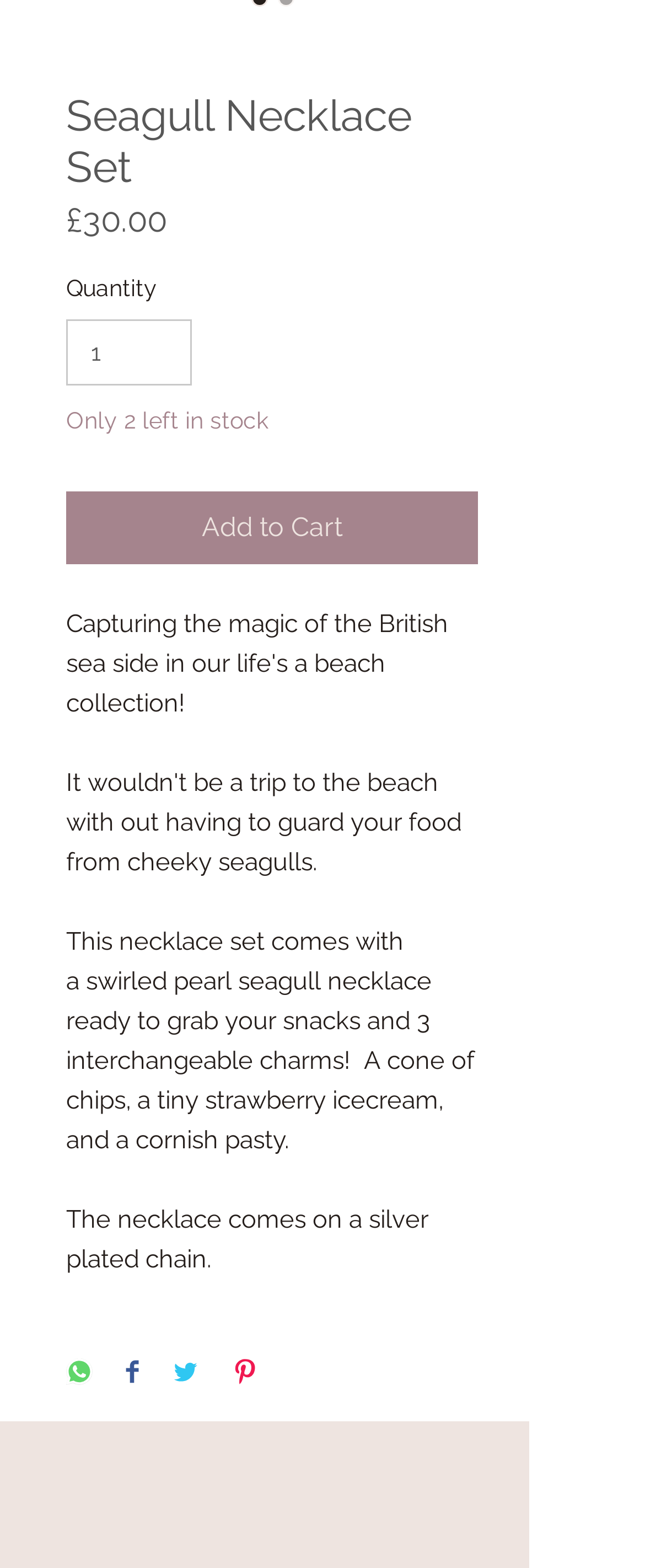Locate the bounding box coordinates of the clickable region necessary to complete the following instruction: "Share on Twitter". Provide the coordinates in the format of four float numbers between 0 and 1, i.e., [left, top, right, bottom].

[0.267, 0.866, 0.308, 0.886]